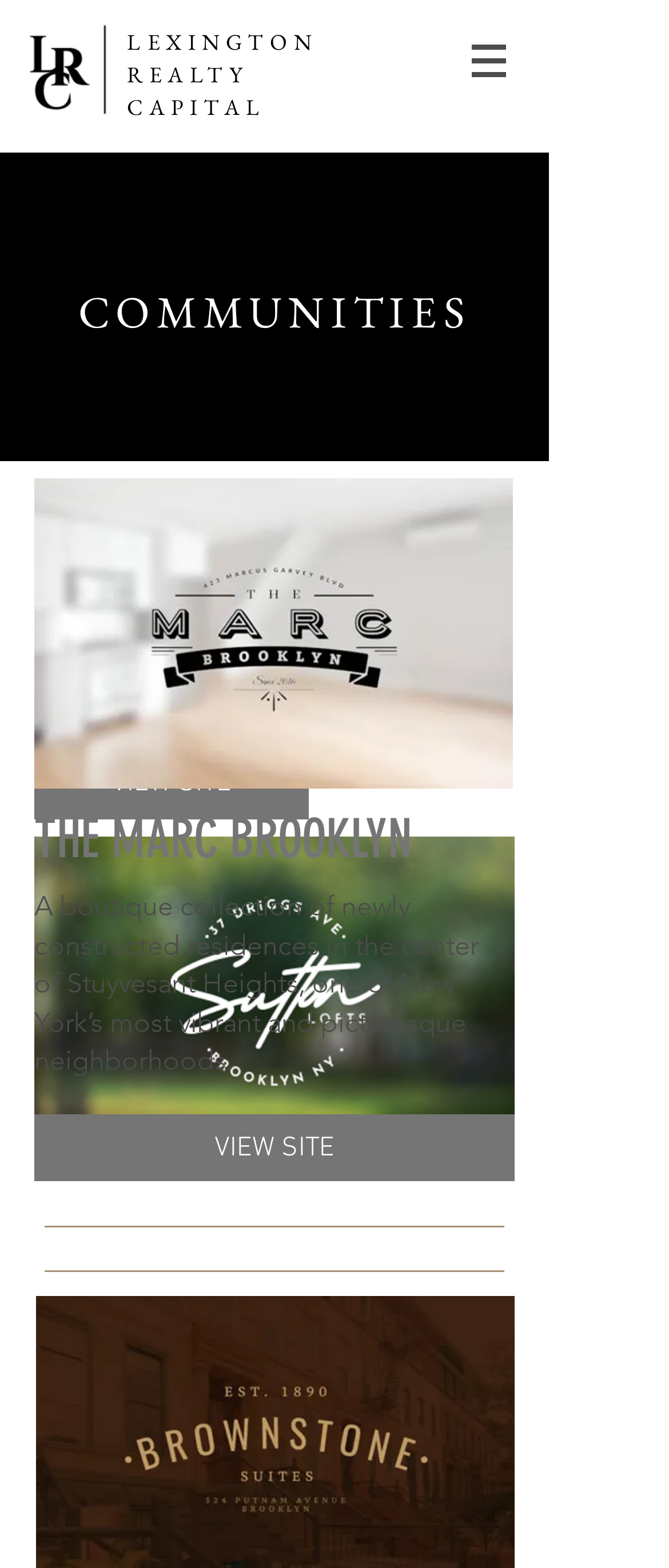Extract the bounding box coordinates for the UI element described as: "VIEW SITE".

[0.051, 0.711, 0.769, 0.754]